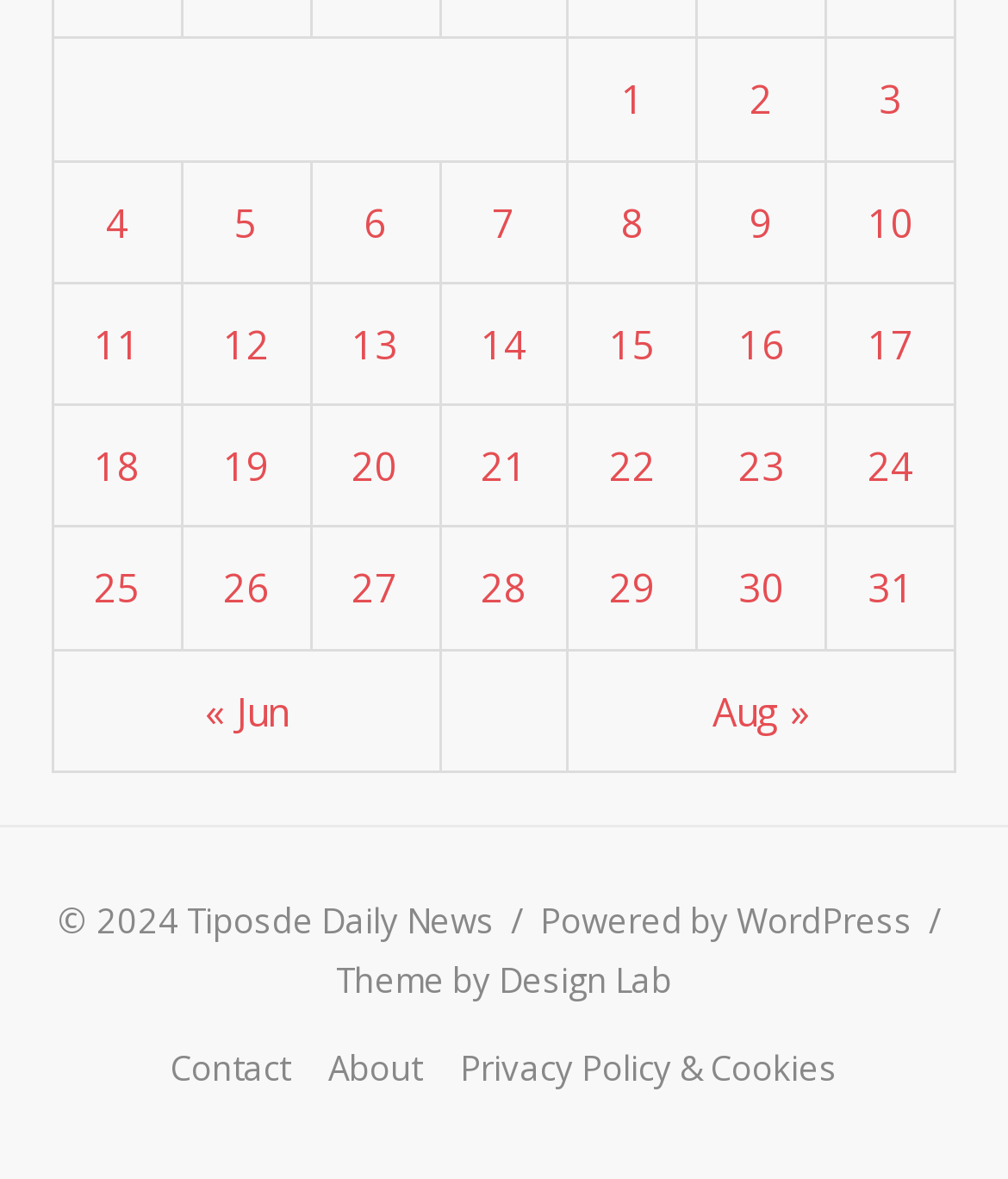Determine the bounding box coordinates for the element that should be clicked to follow this instruction: "View powered by WordPress". The coordinates should be given as four float numbers between 0 and 1, in the format [left, top, right, bottom].

[0.536, 0.761, 0.905, 0.8]